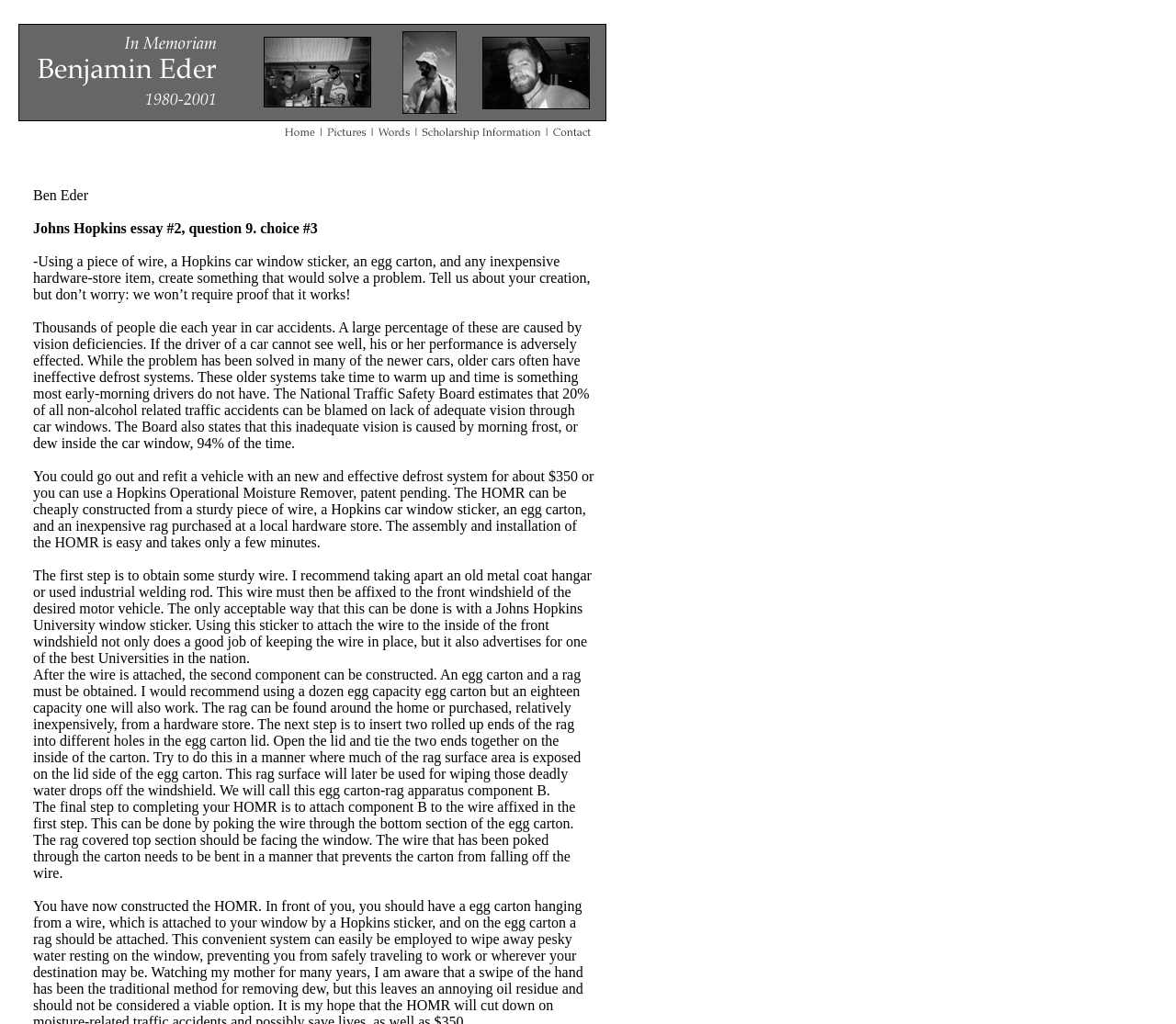Given the element description name="button", predict the bounding box coordinates for the UI element in the webpage screenshot. The format should be (top-left x, top-left y, bottom-right x, bottom-right y), and the values should be between 0 and 1.

[0.238, 0.126, 0.276, 0.141]